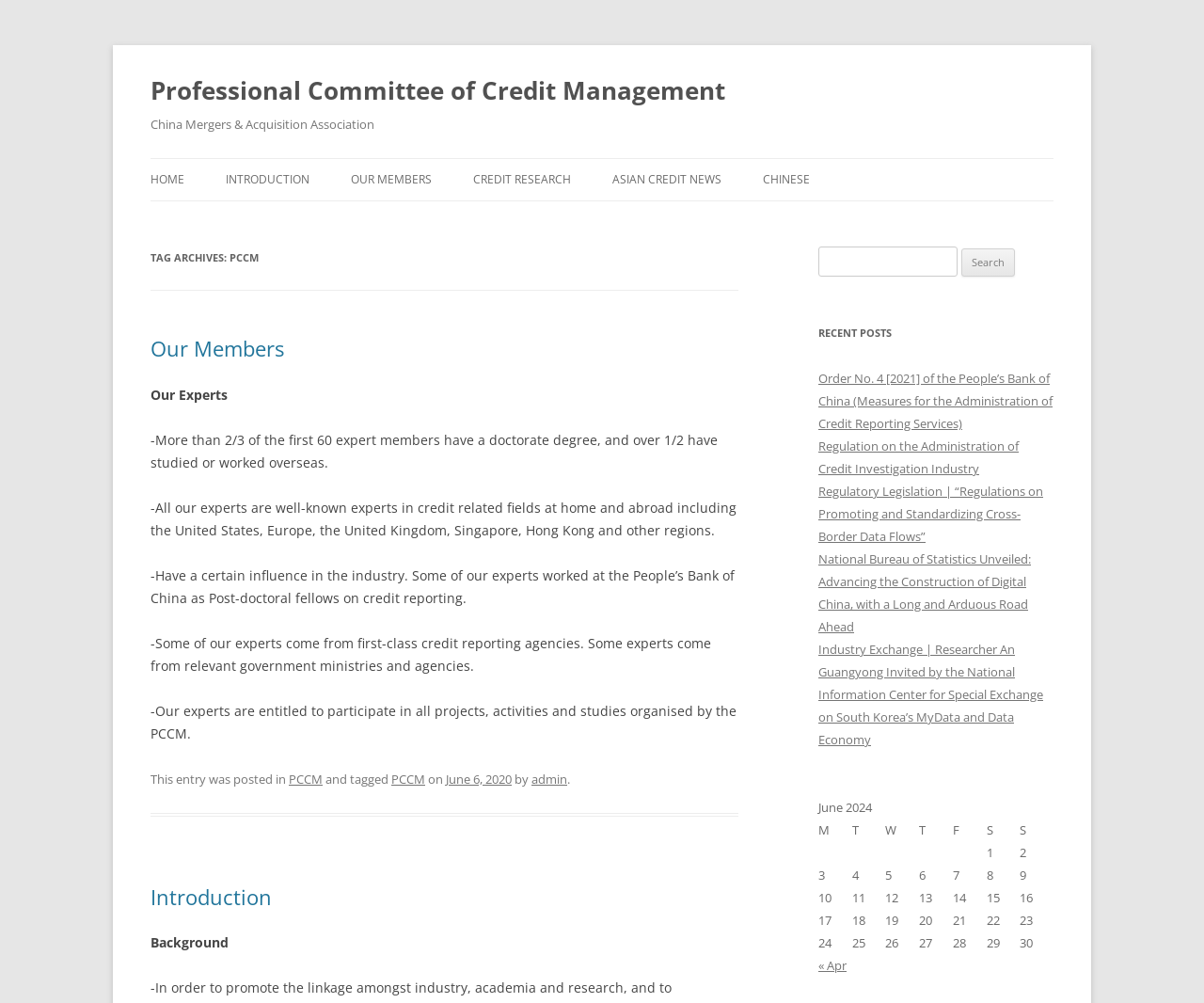Locate the bounding box coordinates of the area where you should click to accomplish the instruction: "View Introduction".

[0.125, 0.88, 0.226, 0.908]